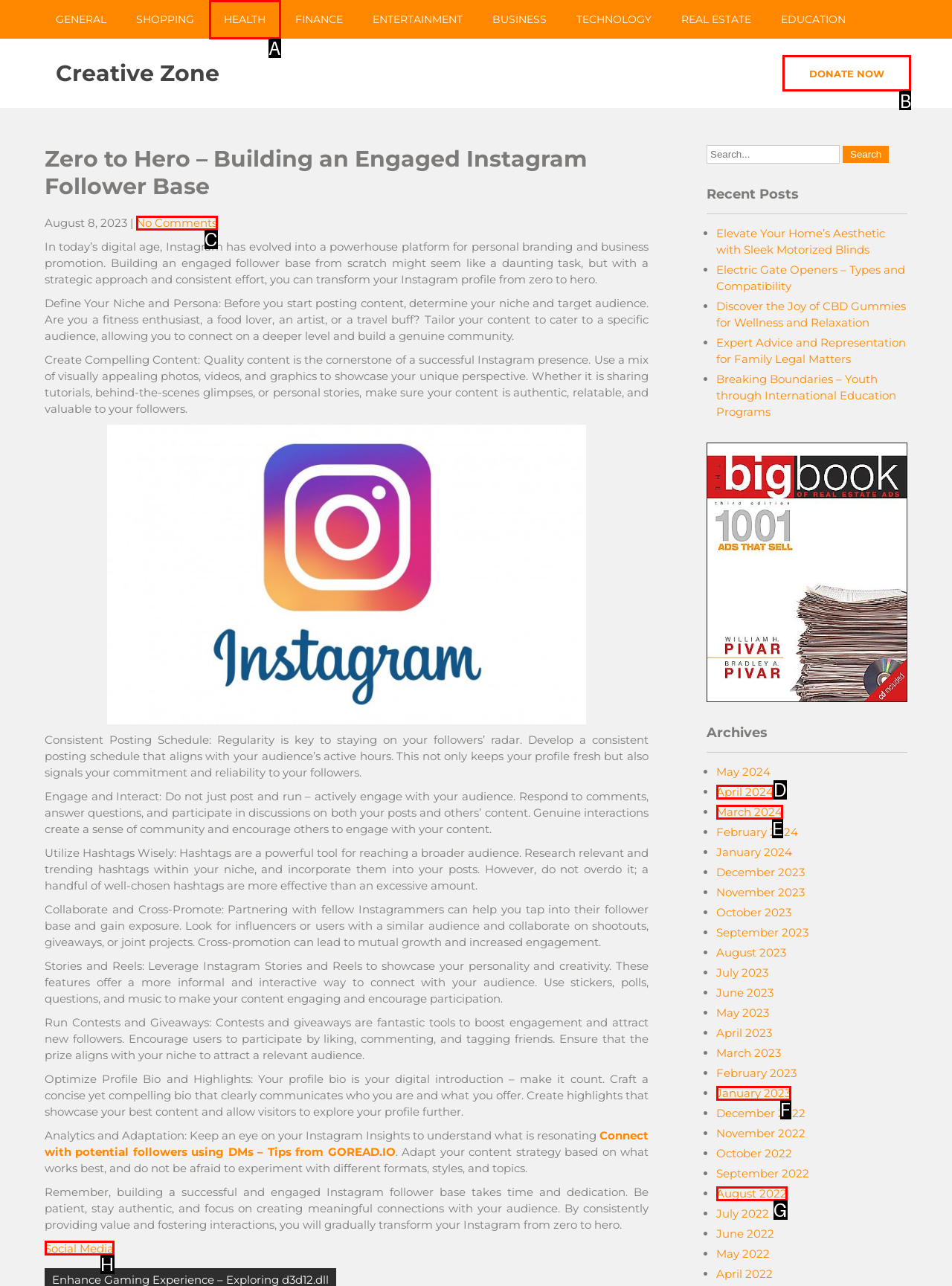Select the letter of the UI element you need to click on to fulfill this task: Donate now. Write down the letter only.

B